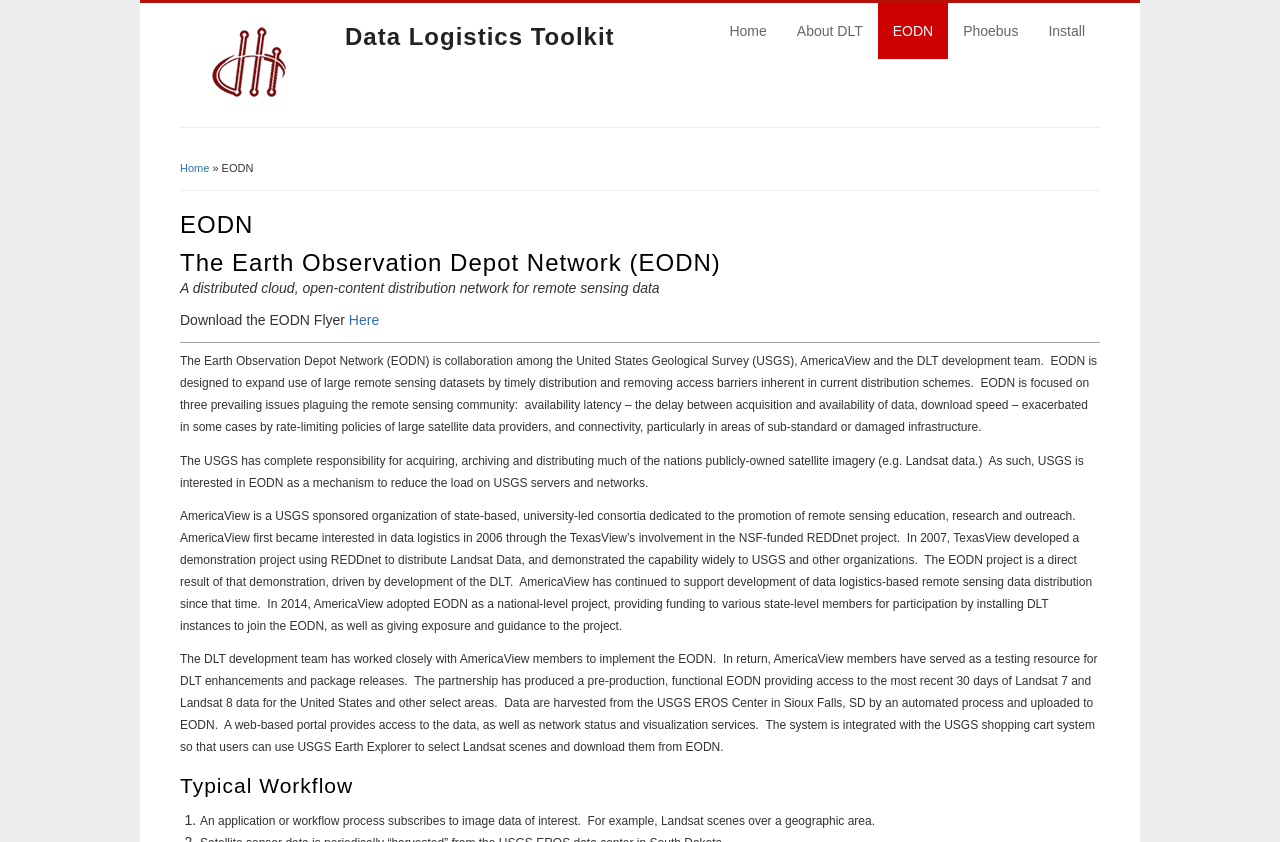Identify the bounding box for the described UI element: "Careers".

None